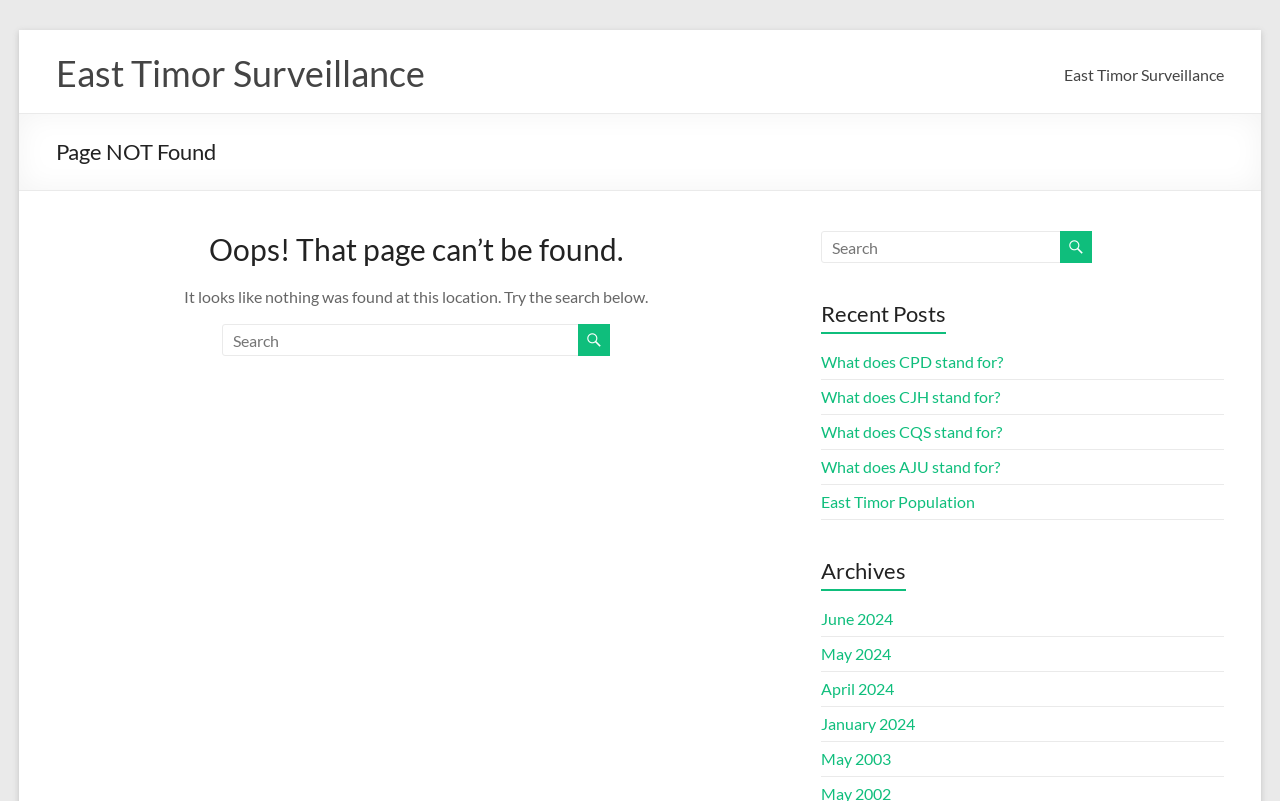Please give a succinct answer using a single word or phrase:
What type of content is listed under 'Recent Posts'?

Article titles